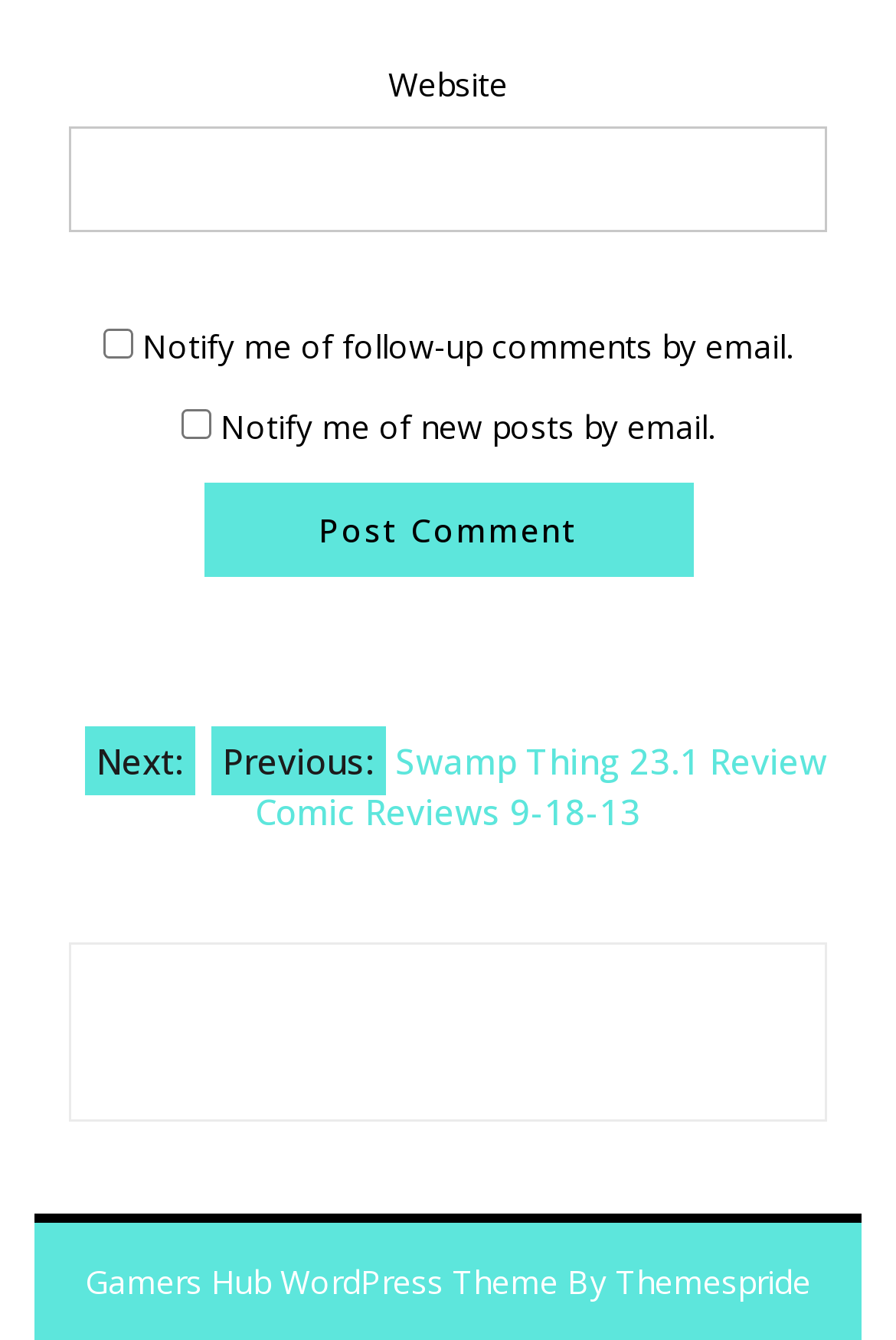Please answer the following question using a single word or phrase: 
What is the purpose of the checkbox?

To notify of comments or posts